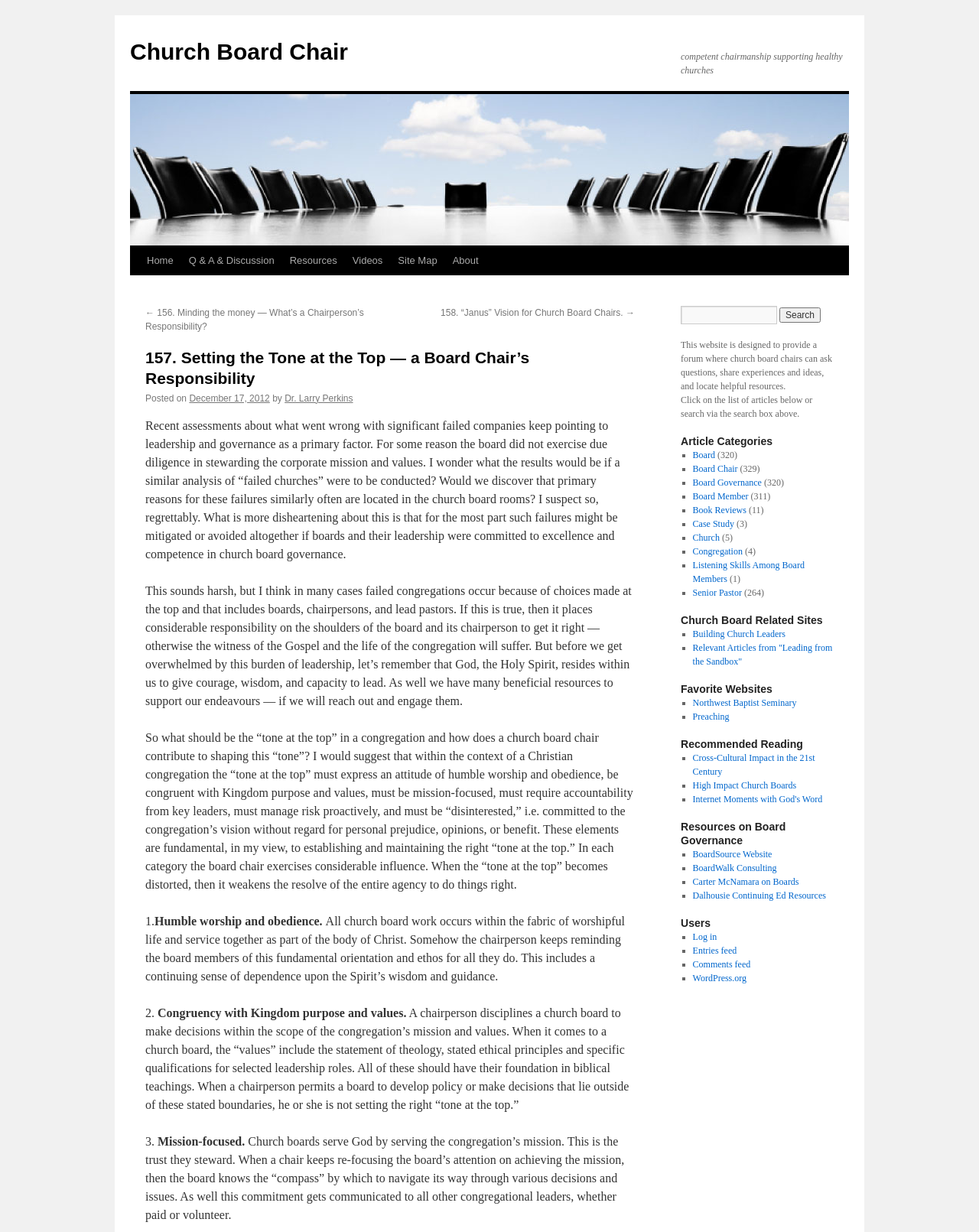How many links are there under 'Church Board Related Sites'?
Kindly offer a comprehensive and detailed response to the question.

The links under 'Church Board Related Sites' are listed below the heading. By counting the list markers, we can see that there are 2 links listed.